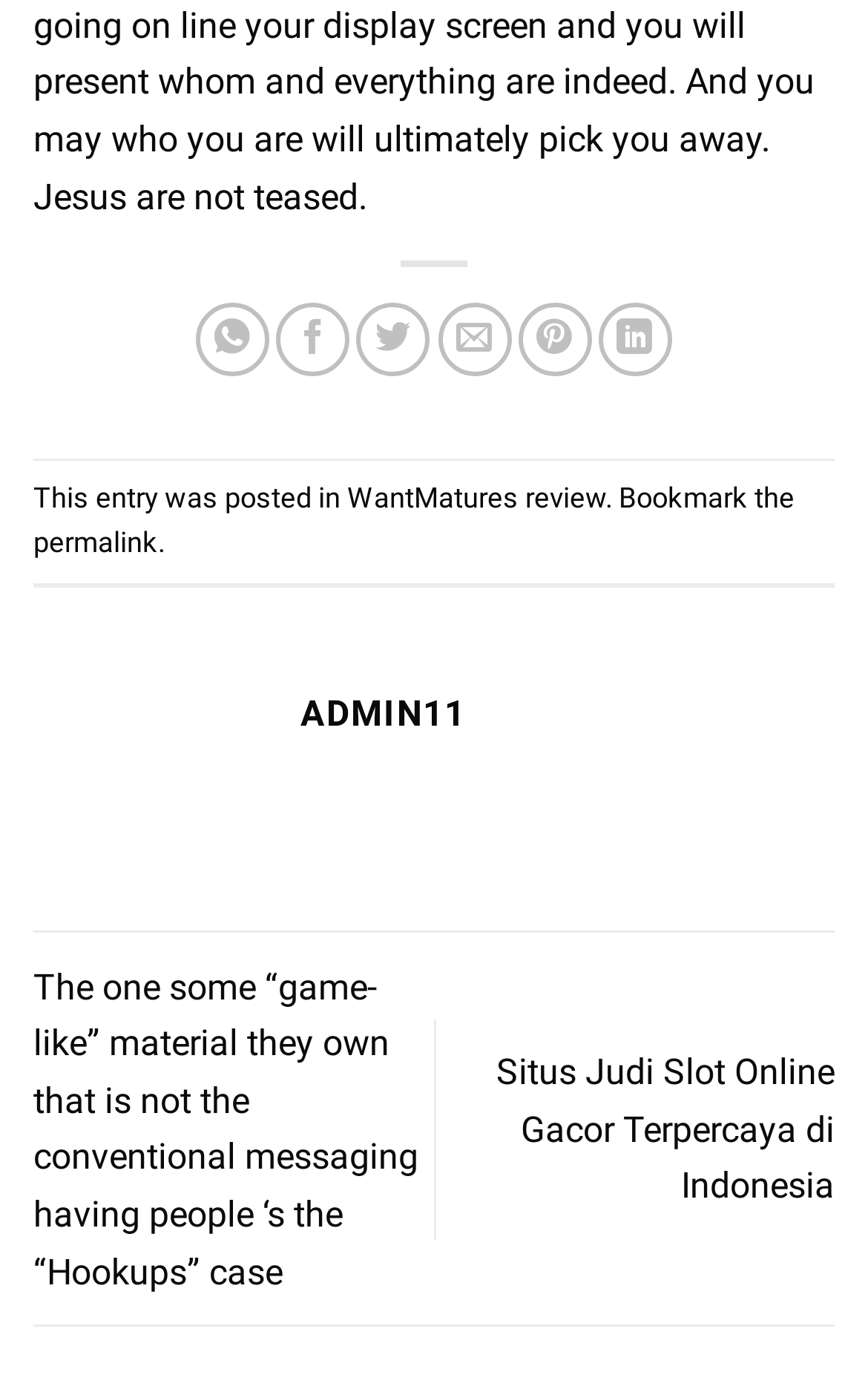Please identify the bounding box coordinates of the region to click in order to complete the task: "Return to the home page". The coordinates must be four float numbers between 0 and 1, specified as [left, top, right, bottom].

None